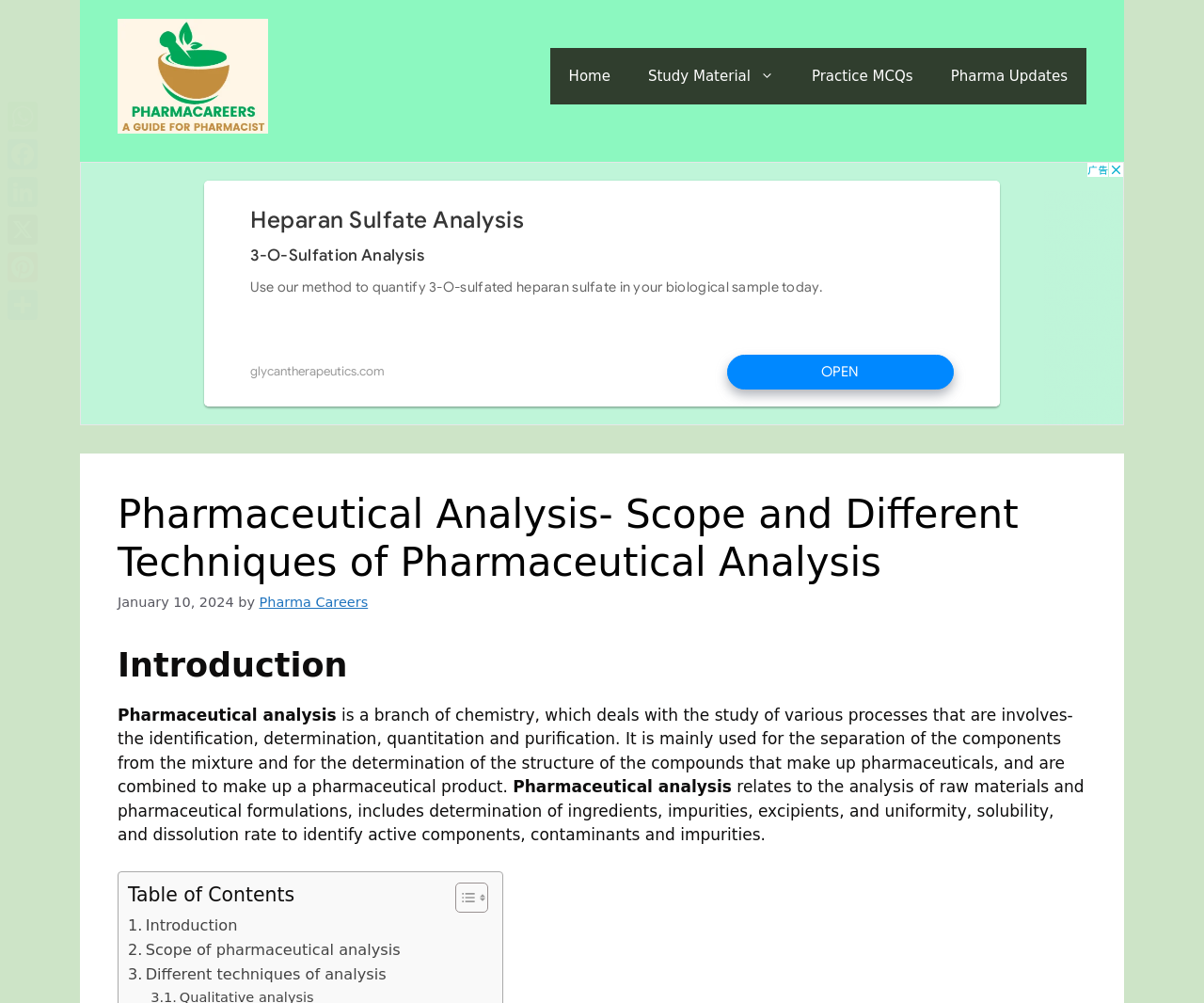Pinpoint the bounding box coordinates of the clickable area necessary to execute the following instruction: "Click on the 'Pharma Updates' link". The coordinates should be given as four float numbers between 0 and 1, namely [left, top, right, bottom].

[0.774, 0.048, 0.902, 0.104]